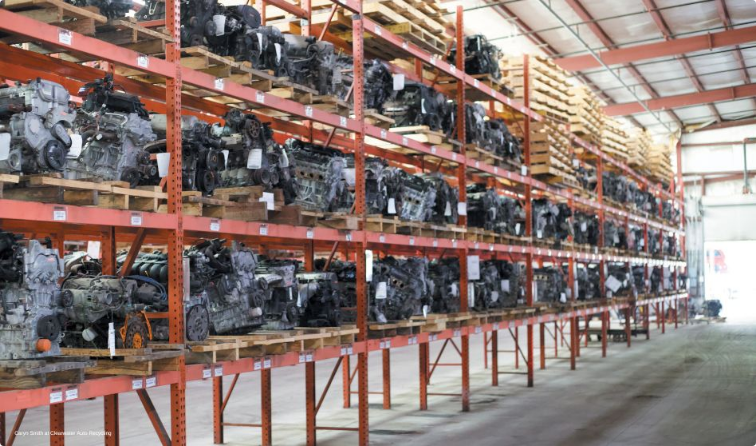What is the purpose of the setup in the warehouse?
Look at the image and construct a detailed response to the question.

The caption explains that the setup 'not only optimizes storage space but also underscores the importance of efficient recycling practices in the automotive industry', indicating that one of the primary purposes of the setup is to optimize storage space.